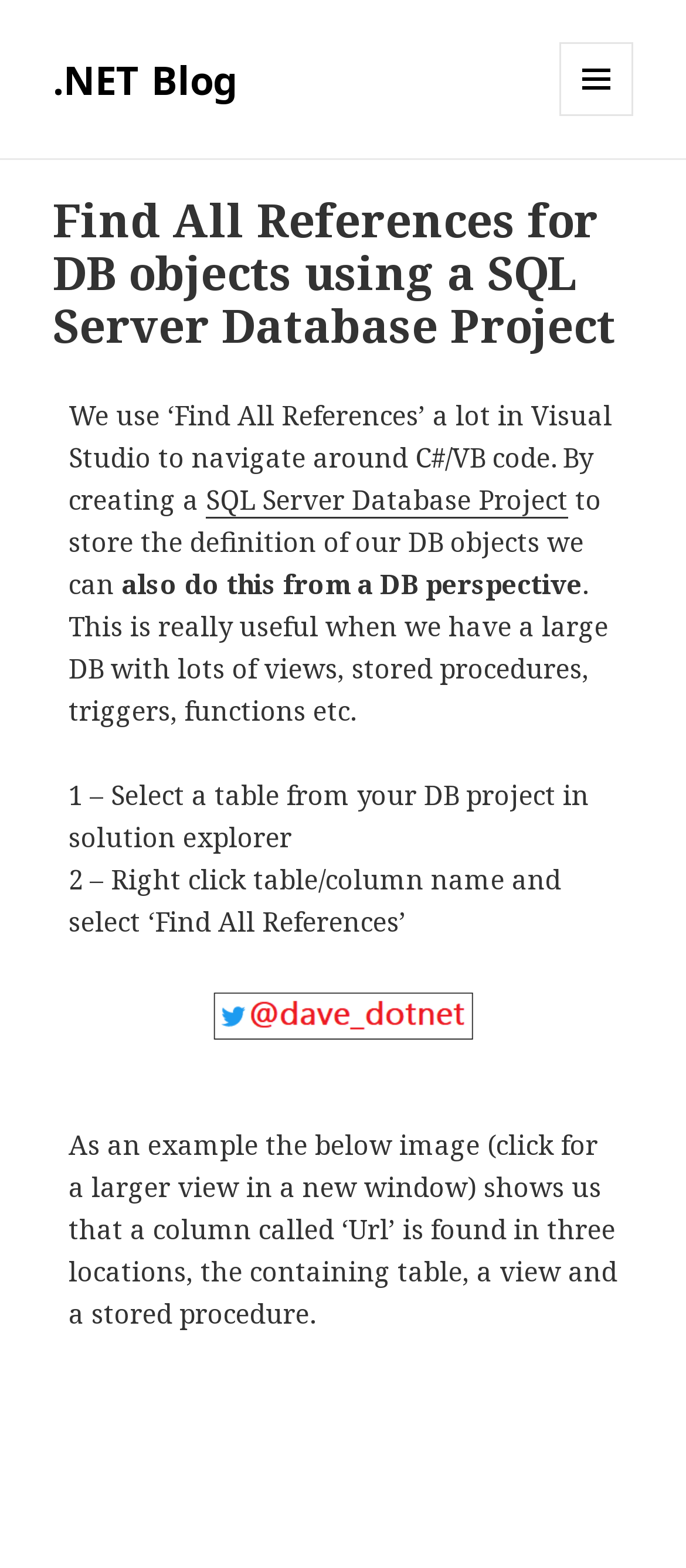Bounding box coordinates should be provided in the format (top-left x, top-left y, bottom-right x, bottom-right y) with all values between 0 and 1. Identify the bounding box for this UI element: SQL Server Database Project

[0.3, 0.308, 0.828, 0.331]